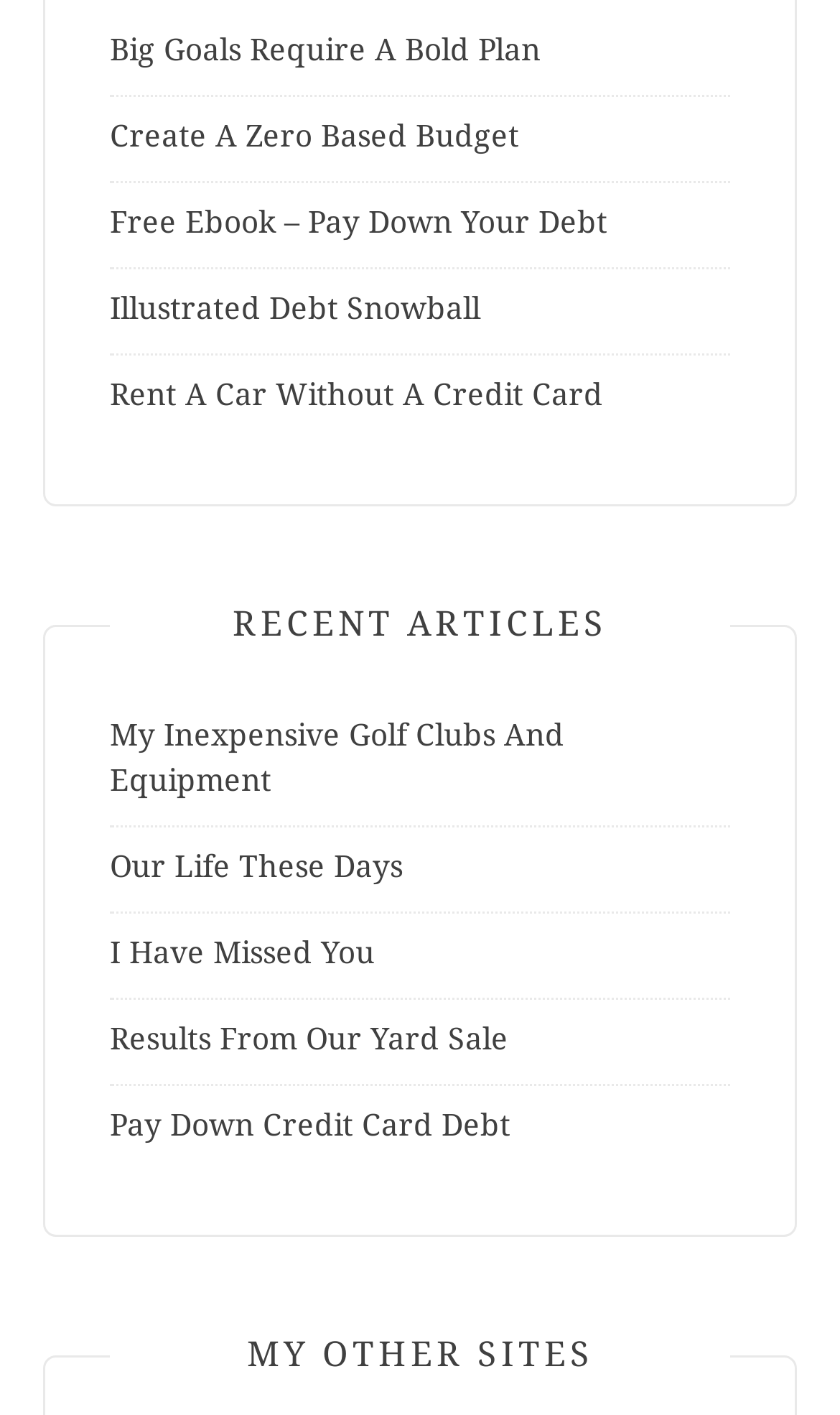Identify the bounding box of the HTML element described as: "Our Life These Days".

[0.131, 0.6, 0.479, 0.624]